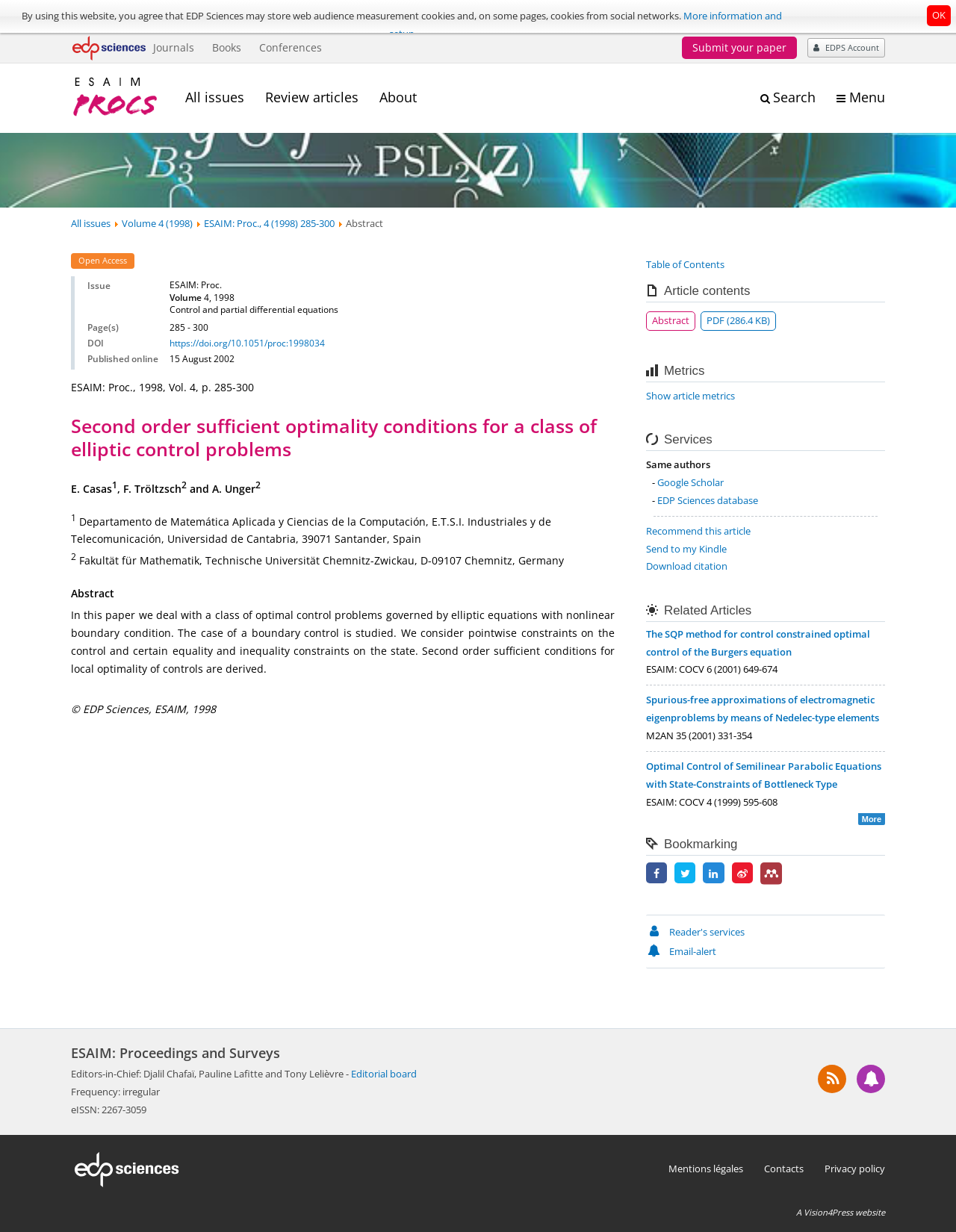Please specify the bounding box coordinates of the area that should be clicked to accomplish the following instruction: "Submit your paper". The coordinates should consist of four float numbers between 0 and 1, i.e., [left, top, right, bottom].

[0.724, 0.047, 0.822, 0.059]